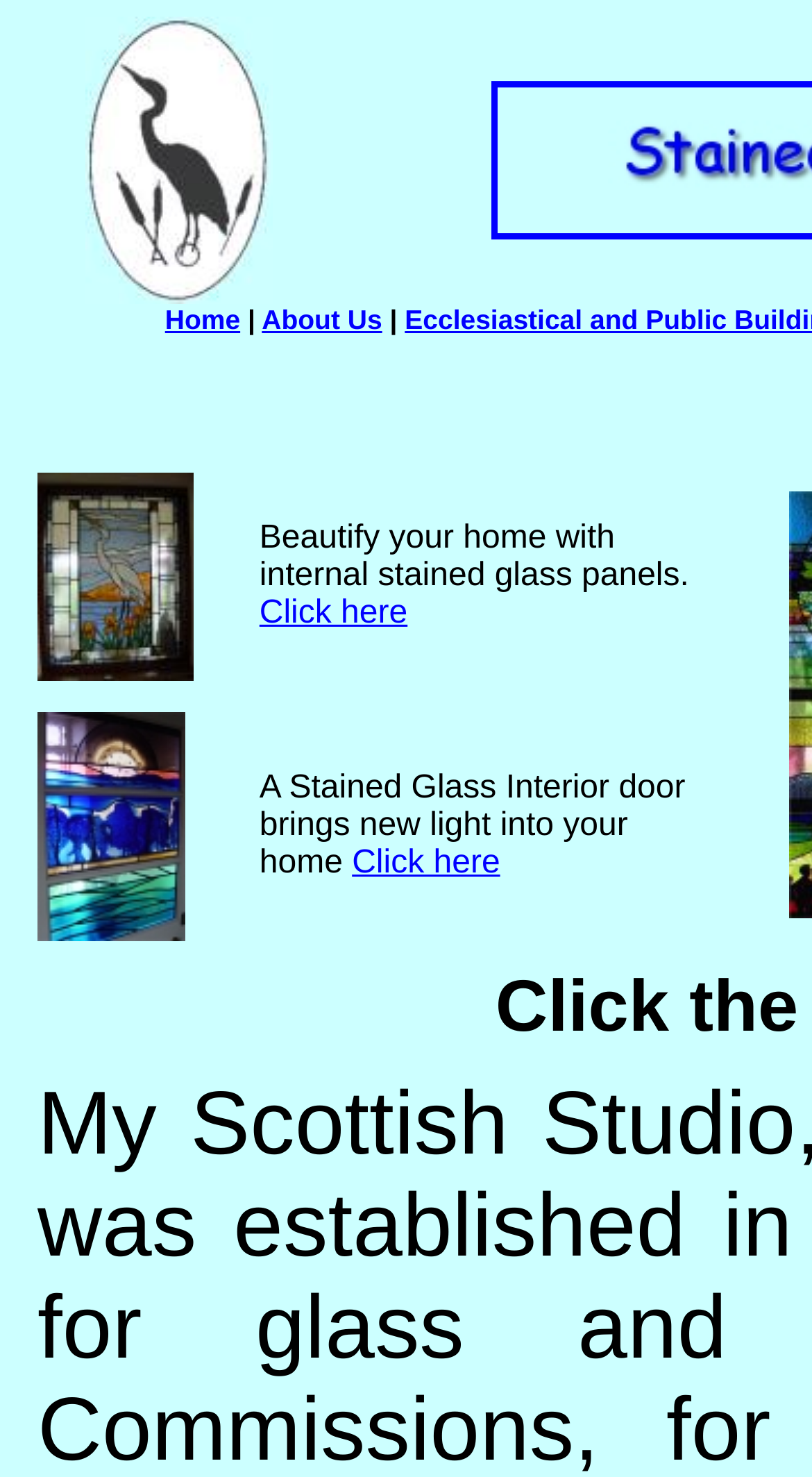What is the purpose of the 'Click here' links?
Refer to the screenshot and answer in one word or phrase.

To learn more